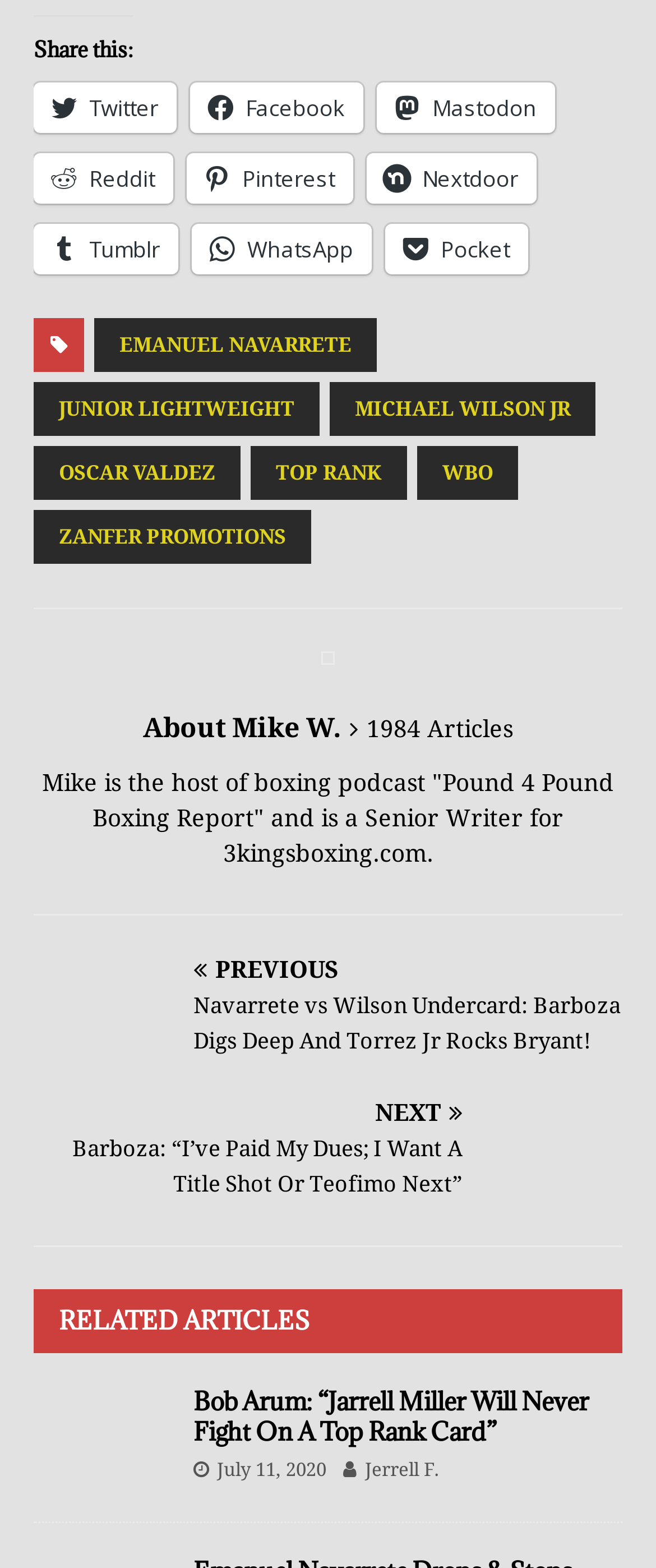Please indicate the bounding box coordinates for the clickable area to complete the following task: "Check out related articles". The coordinates should be specified as four float numbers between 0 and 1, i.e., [left, top, right, bottom].

[0.051, 0.822, 0.949, 0.863]